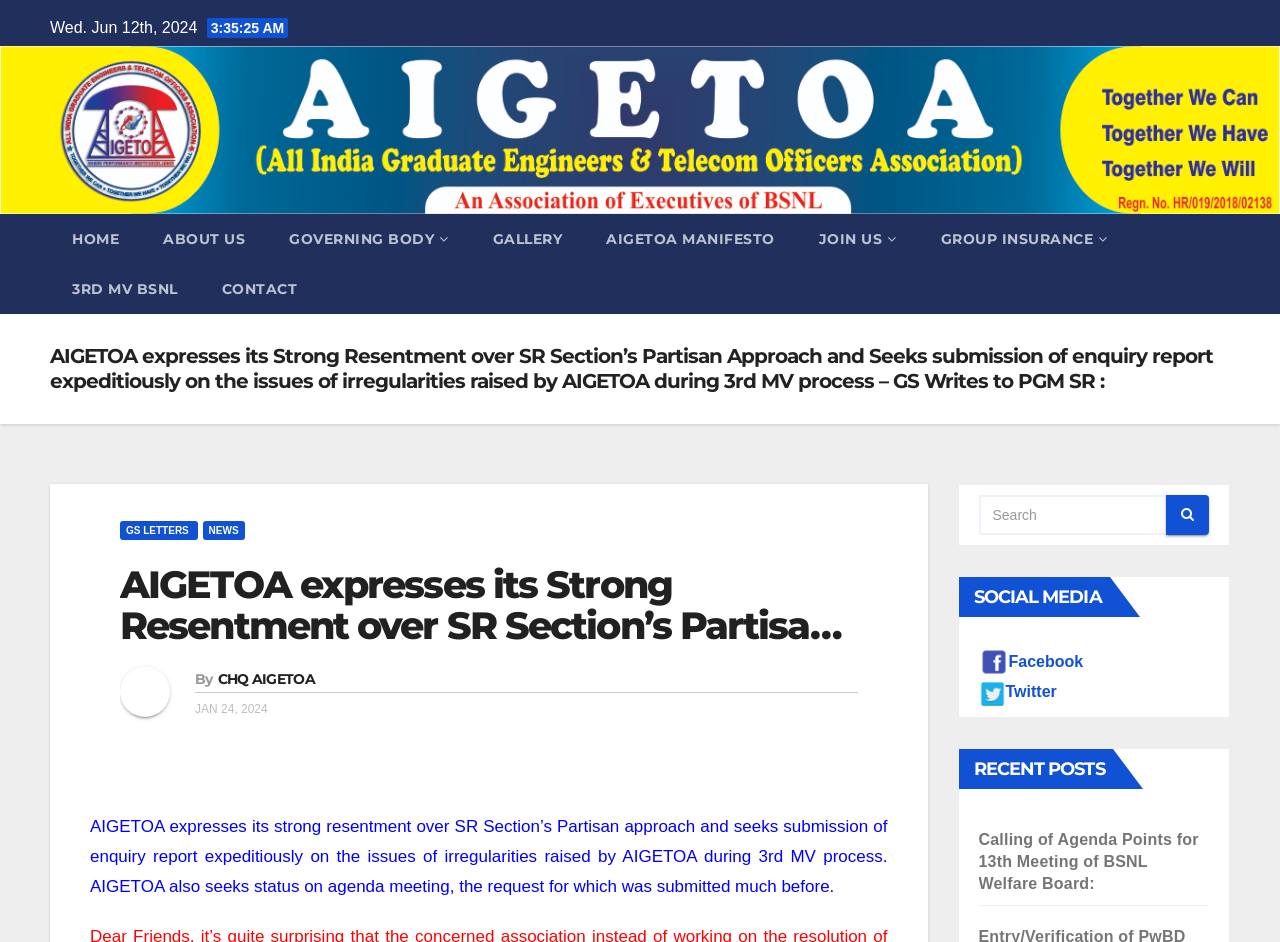What is the date of the news?
Using the information from the image, answer the question thoroughly.

I found the date of the news by looking at the top of the webpage, where it says 'Wed. Jun 12th, 2024' in a static text element.